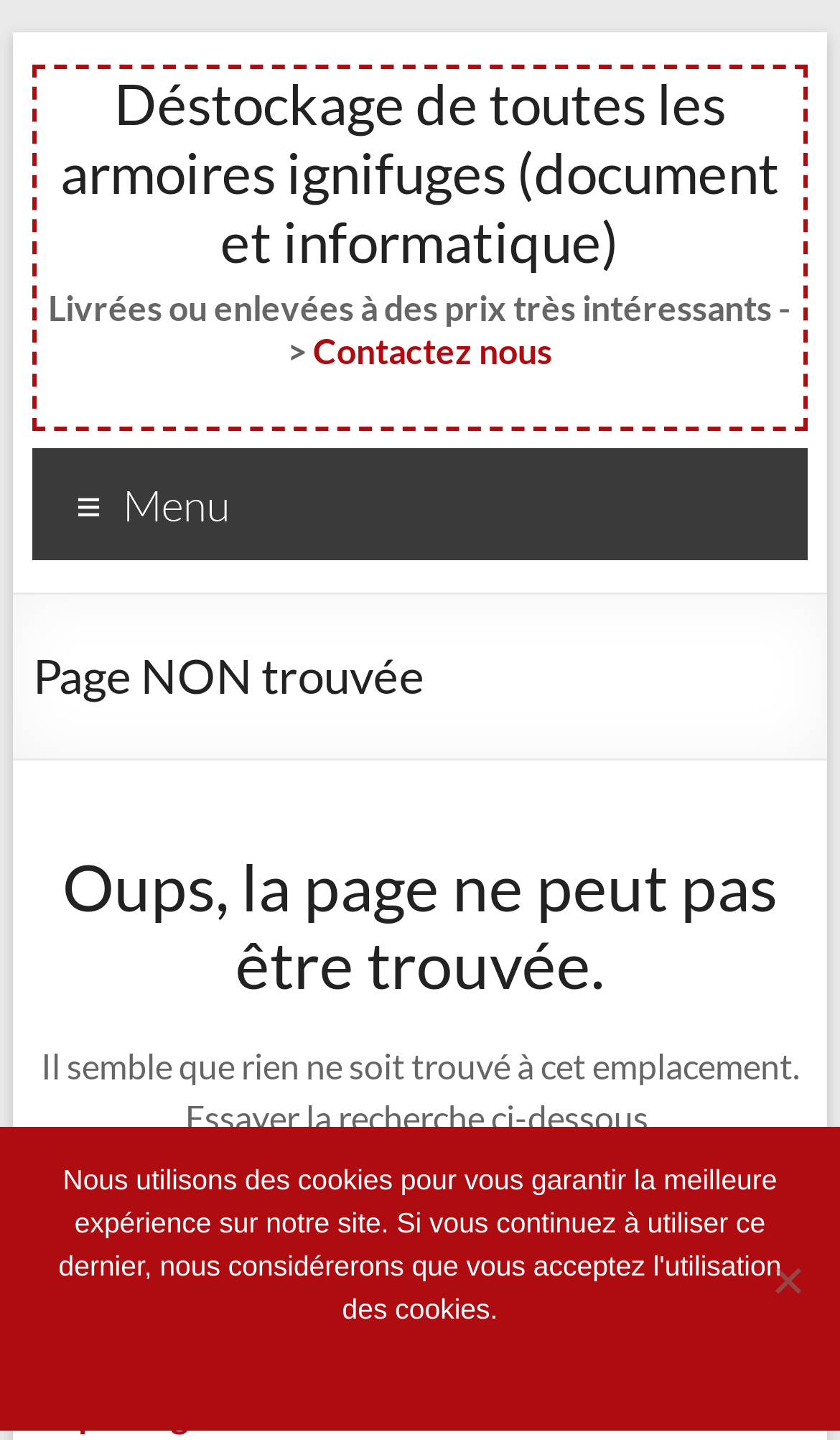Using the element description Ok, predict the bounding box coordinates for the UI element. Provide the coordinates in (top-left x, top-left y, bottom-right x, bottom-right y) format with values ranging from 0 to 1.

[0.479, 0.934, 0.521, 0.964]